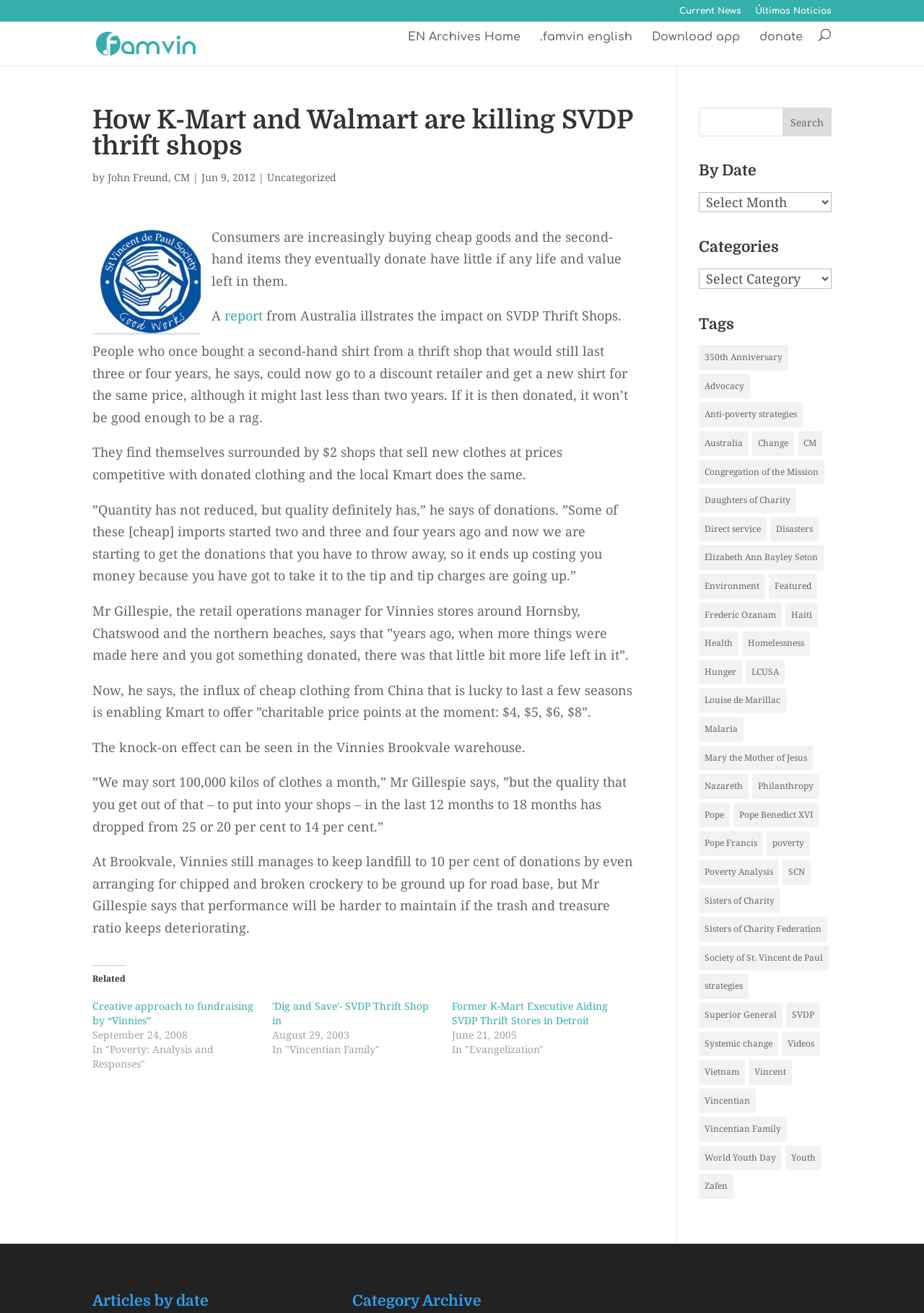What is the percentage of quality items that Vinnies Brookvale warehouse can get out of 100,000 kilos of clothes?
Please answer the question with as much detail and depth as you can.

I found this information by reading the static text elements which mention the quote from Mr Gillespie about the quality of donations to Vinnies Brookvale warehouse.